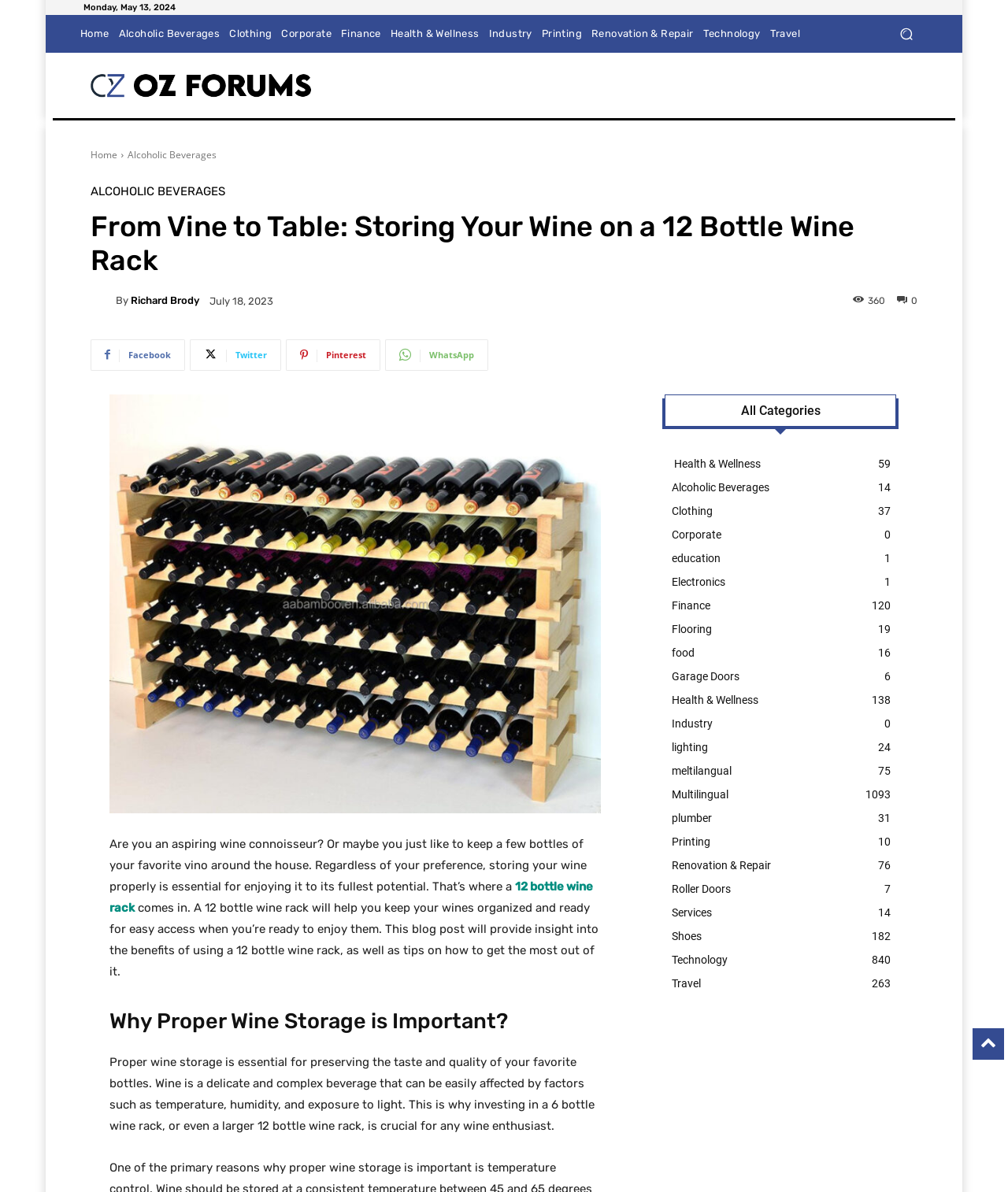Identify and provide the bounding box coordinates of the UI element described: "Richard Brody". The coordinates should be formatted as [left, top, right, bottom], with each number being a float between 0 and 1.

[0.13, 0.248, 0.198, 0.256]